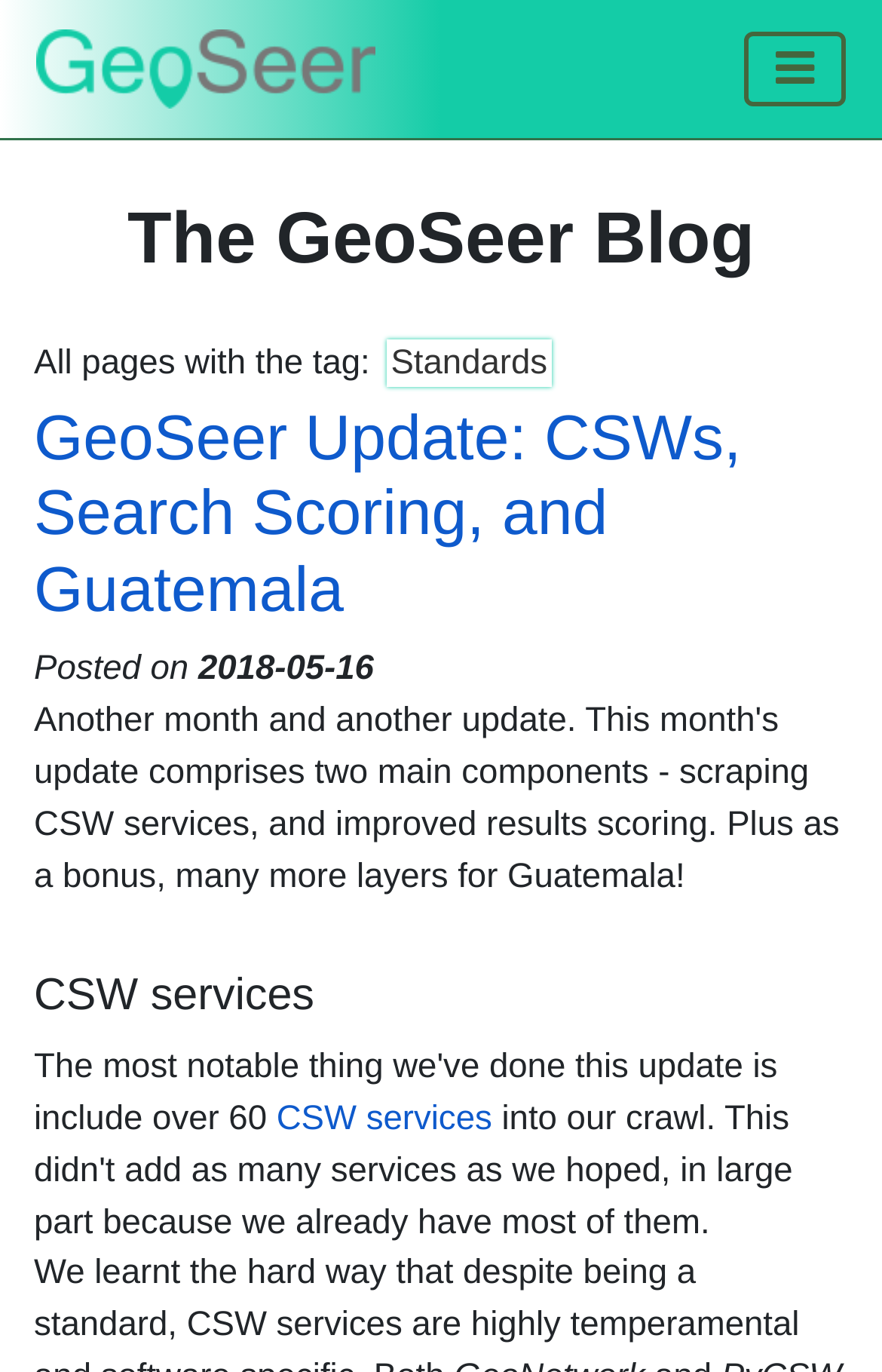Explain the webpage in detail.

The webpage is the GeoSeer blog, specifically a page tagged with "Standards". At the top left, there is a GeoSeer logo image, and next to it, a toggle navigation button. Below the logo, the main heading "The GeoSeer Blog" is displayed. 

On the left side of the page, there is a section that lists all pages with the tag "Standards". This section contains three articles. The first article is titled "GeoSeer Update: CSWs, Search Scoring, and Guatemala", which is a clickable link. Below the title, the posting date "2018-05-16" is shown. 

The second article is titled "CSW services", which is also a clickable link. There are no images in the article sections, only text. The articles are arranged vertically, with the most recent one at the top.